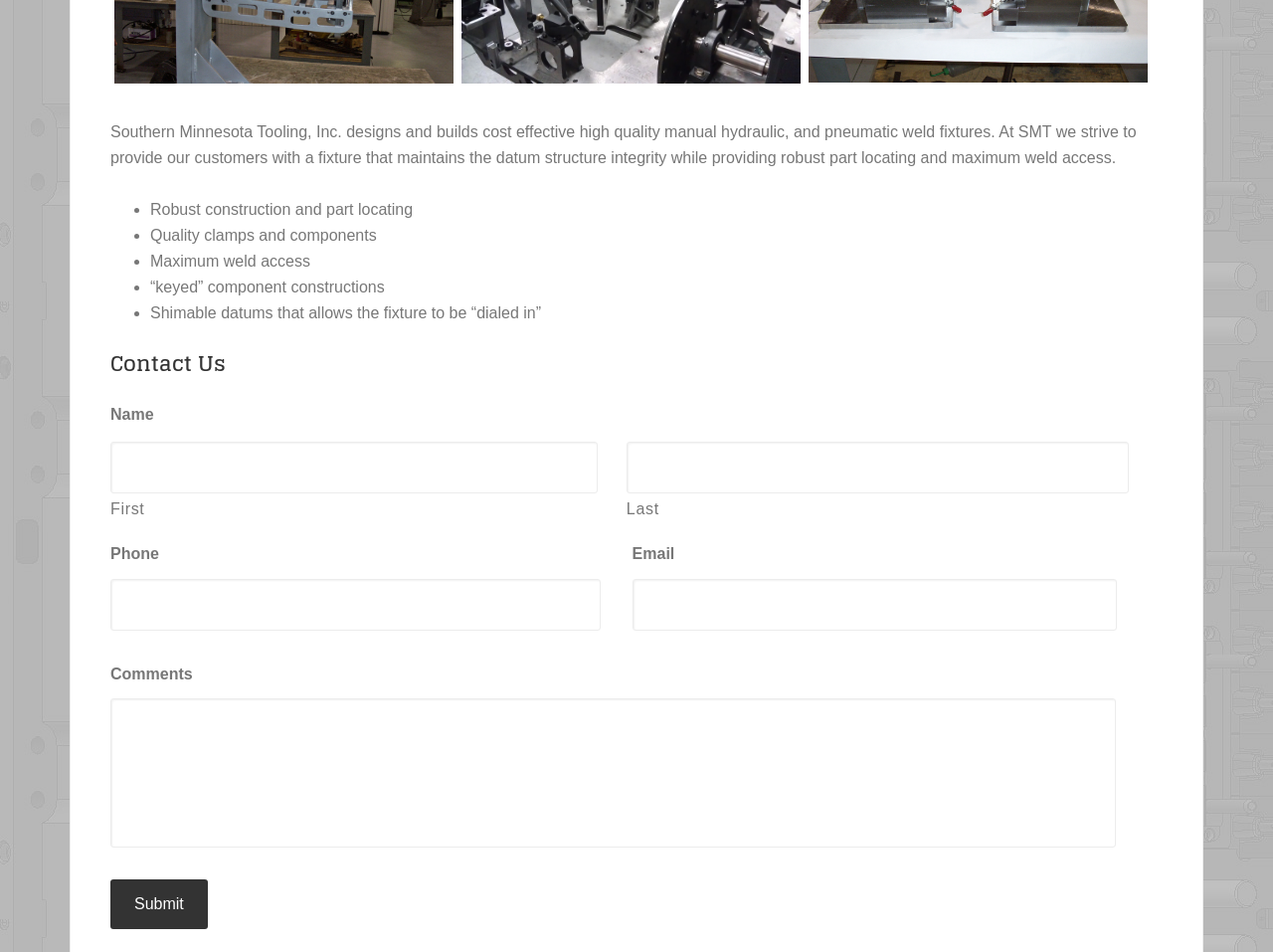Ascertain the bounding box coordinates for the UI element detailed here: "parent_node: Last aria-label="Last name" name="input_1.6"". The coordinates should be provided as [left, top, right, bottom] with each value being a float between 0 and 1.

[0.492, 0.464, 0.887, 0.518]